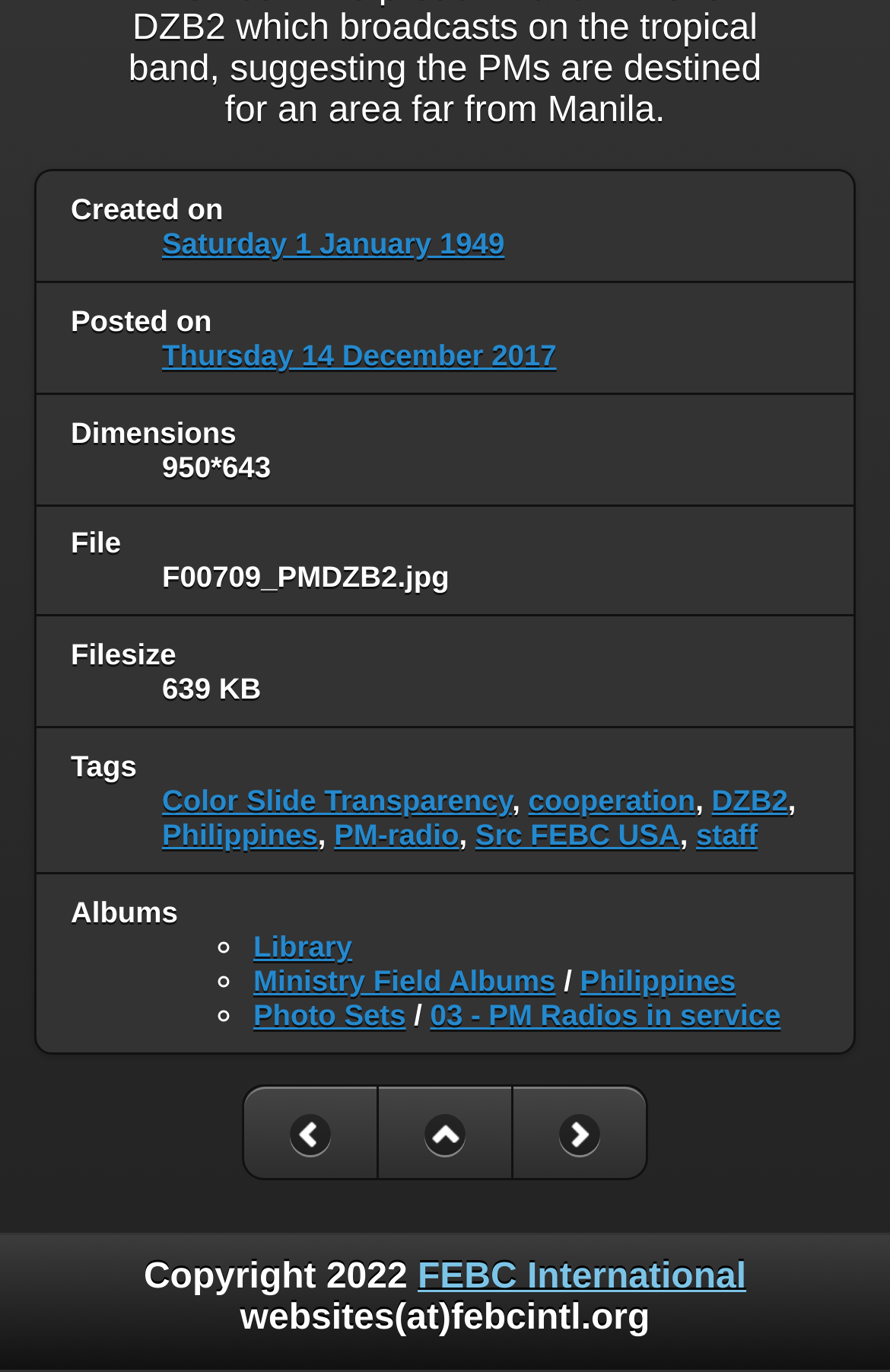What is the dimension of the file?
Provide a detailed and extensive answer to the question.

I found the dimension of the file by looking at the 'Dimensions' field, which is located in the description list term section. The corresponding description list detail section contains the dimension '950*643'.